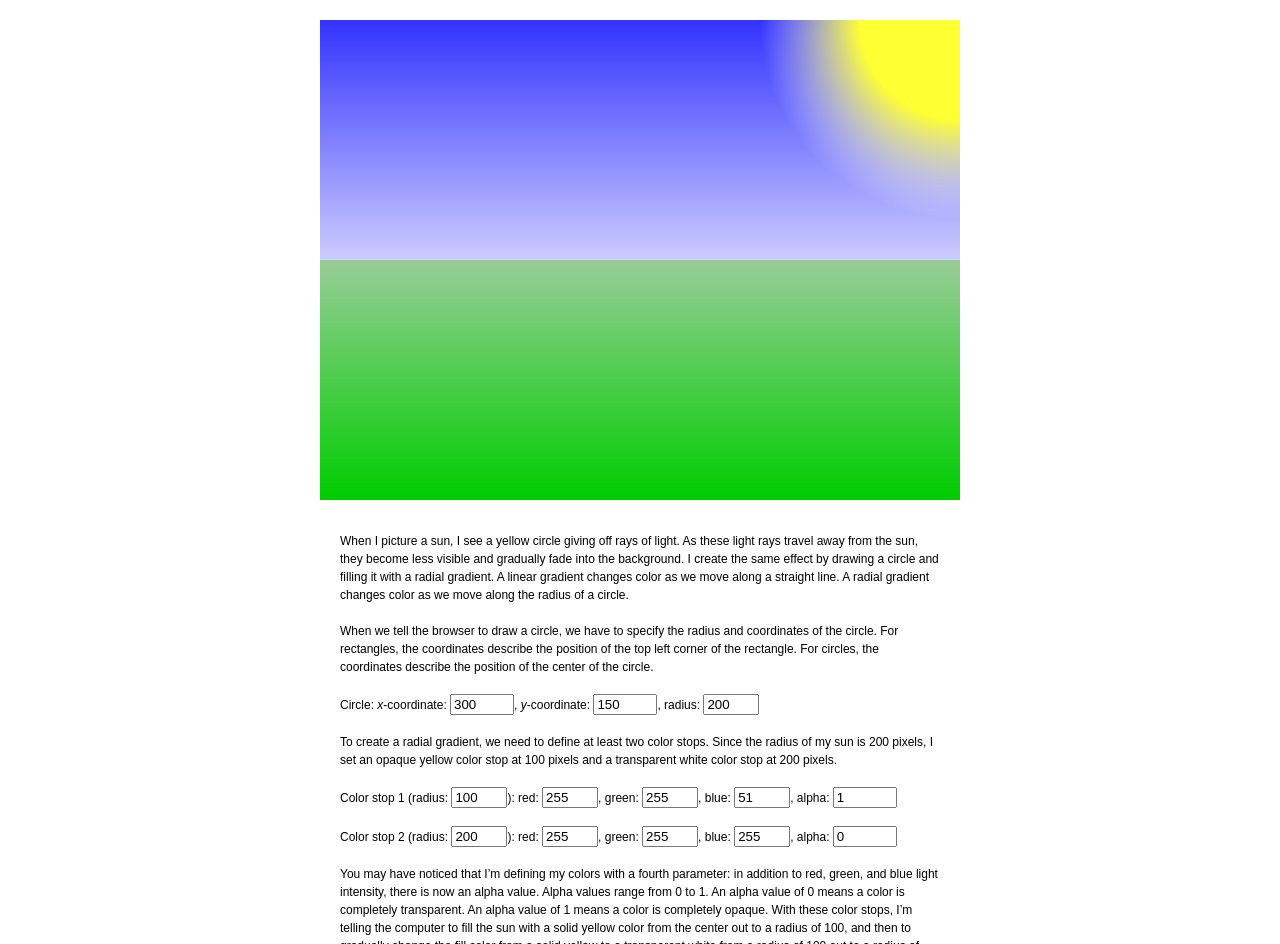What is the y-coordinate of the center of the circle?
Can you provide a detailed and comprehensive answer to the question?

The y-coordinate of the center of the circle can be found in the spinbutton element with the label '-coordinate:' and the value '150'. This element is located below the text 'Circle:' and is used to specify the y-coordinate of the center of the circle.